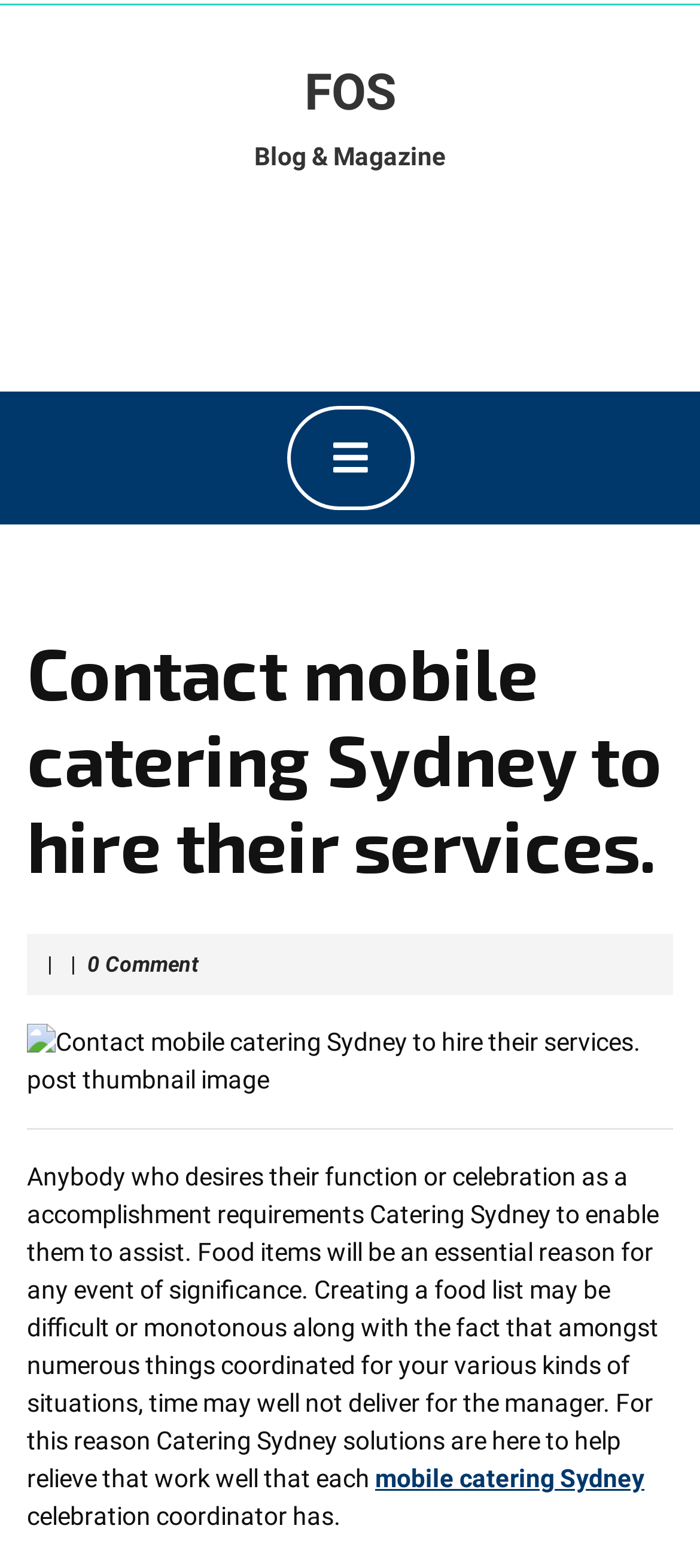What is the significance of food in events?
Identify the answer in the screenshot and reply with a single word or phrase.

Essential reason